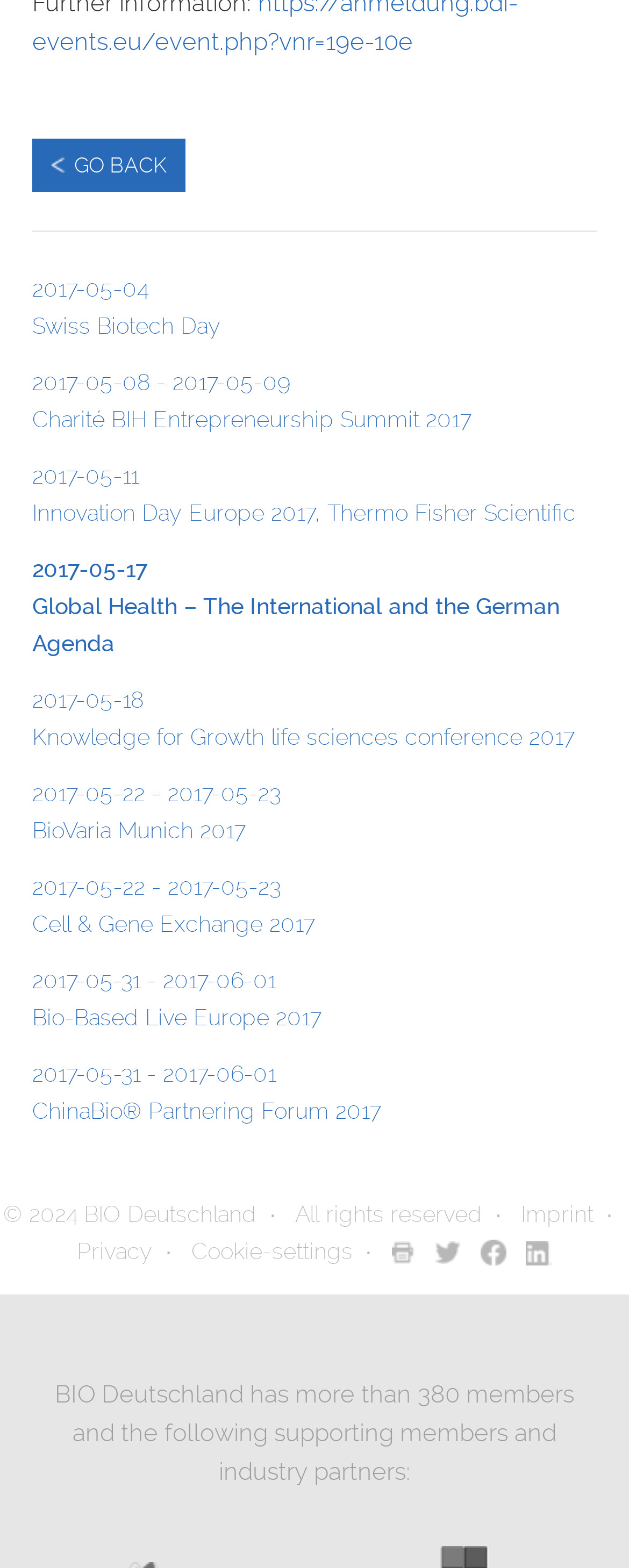Specify the bounding box coordinates of the area that needs to be clicked to achieve the following instruction: "view 2017-05-04 Swiss Biotech Day".

[0.051, 0.172, 0.949, 0.22]